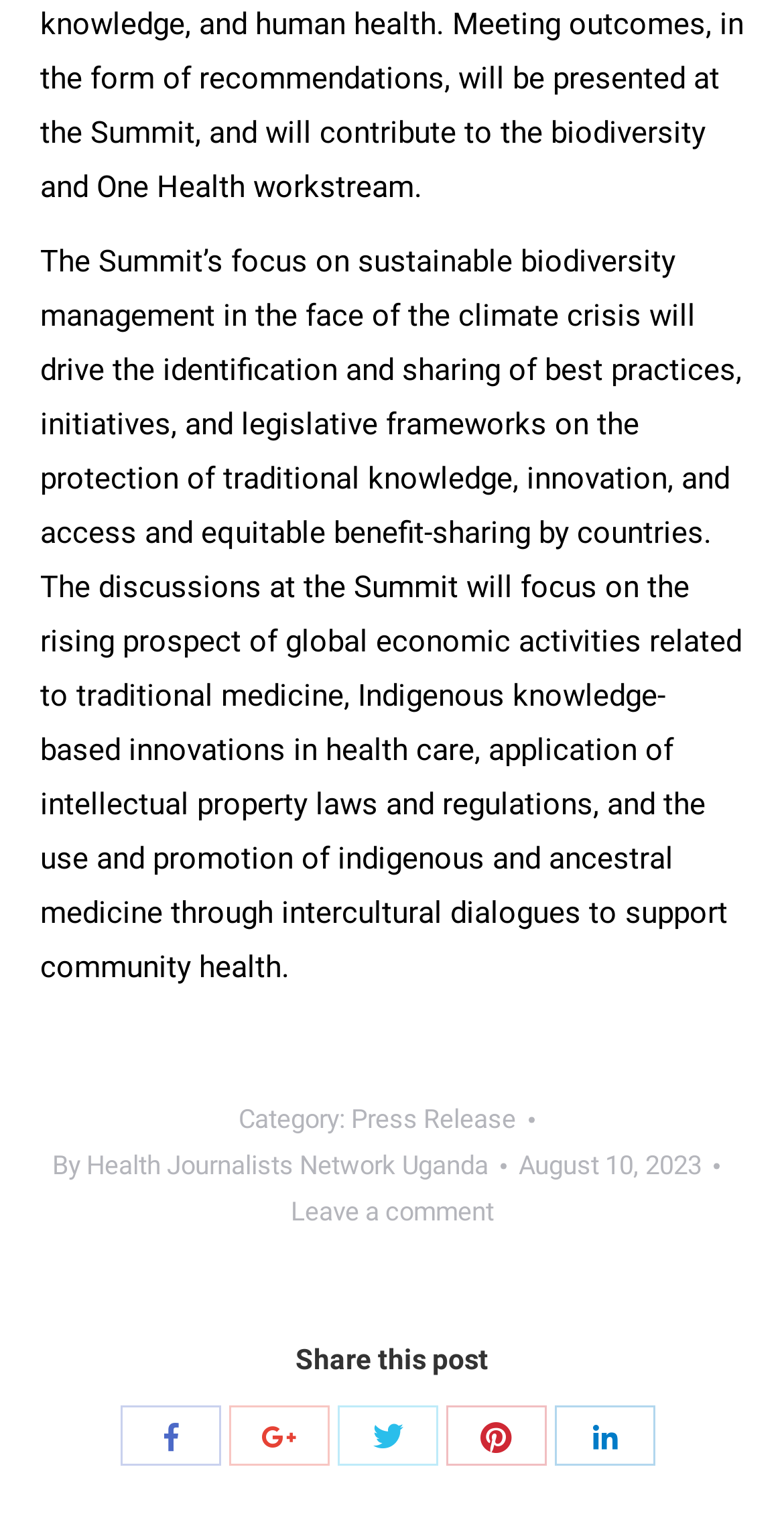What is the focus of the Summit?
With the help of the image, please provide a detailed response to the question.

The focus of the Summit is on sustainable biodiversity management in the face of the climate crisis, which is mentioned in the first paragraph of the webpage.